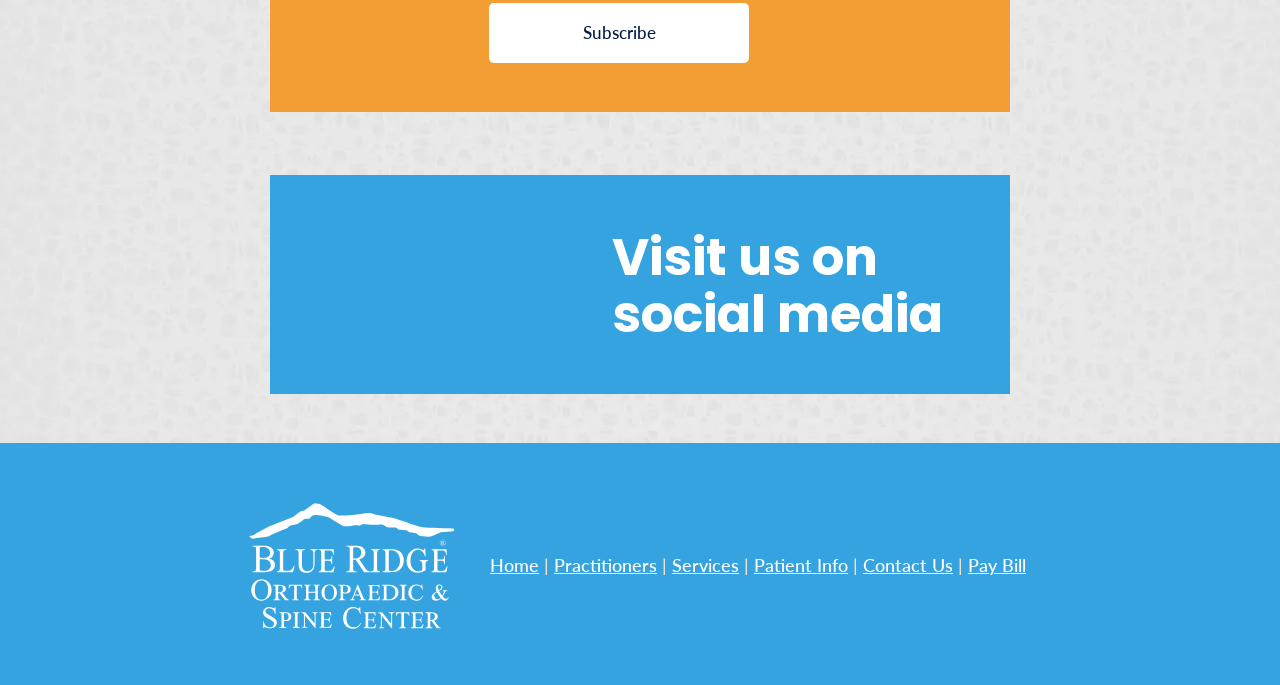What is the first social media platform listed?
Provide a fully detailed and comprehensive answer to the question.

The first social media platform listed is Facebook, which can be determined by looking at the social media links in the 'Social Bar' section, where Facebook is the first link.